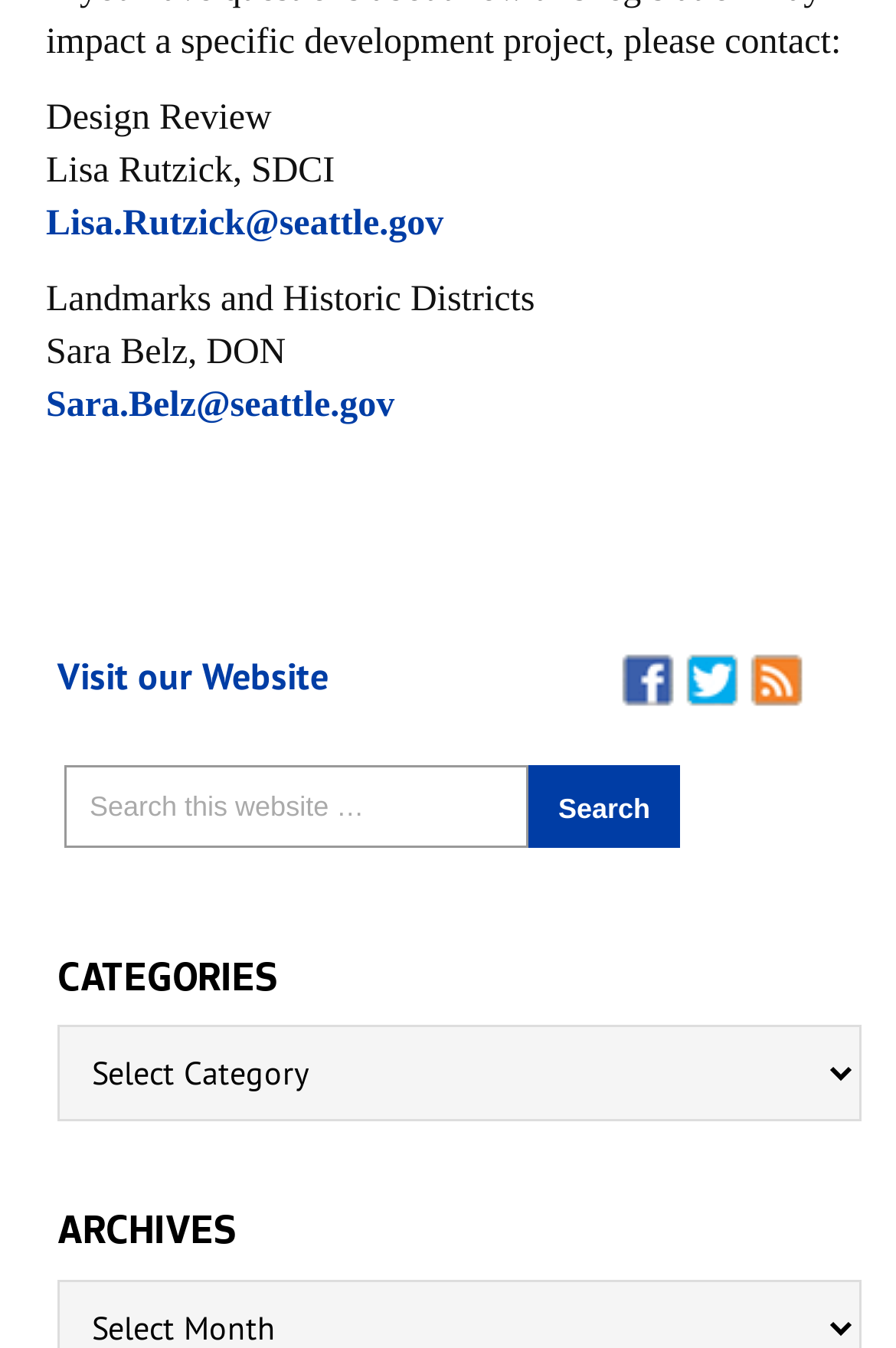Using the element description alt="Find us on Twitter", predict the bounding box coordinates for the UI element. Provide the coordinates in (top-left x, top-left y, bottom-right x, bottom-right y) format with values ranging from 0 to 1.

[0.764, 0.484, 0.826, 0.518]